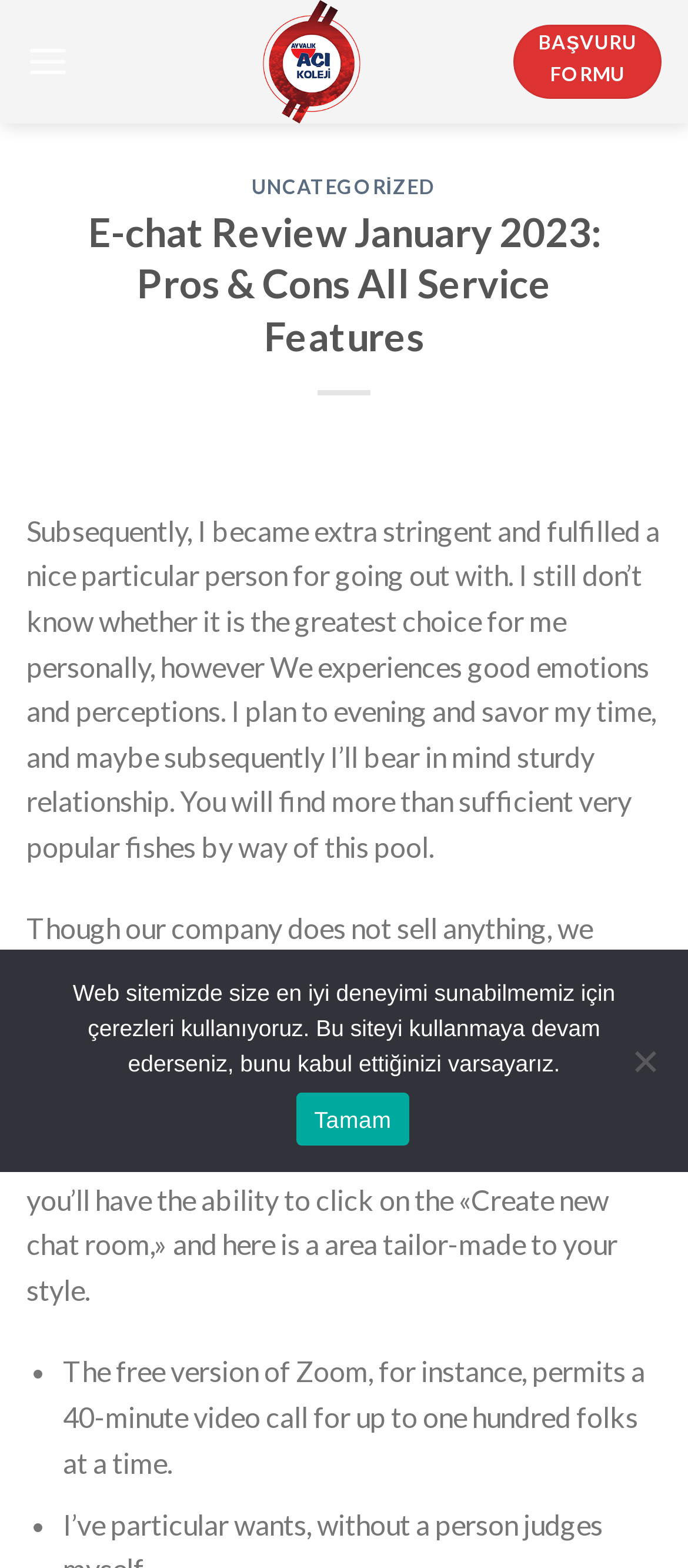How many chat rooms can be created?
Provide an in-depth and detailed explanation in response to the question.

The text 'Besides, you’ll have the ability to click on the «Create new chat room,» and here is a area tailor-made to your style.' implies that users can create at least one new chat room.